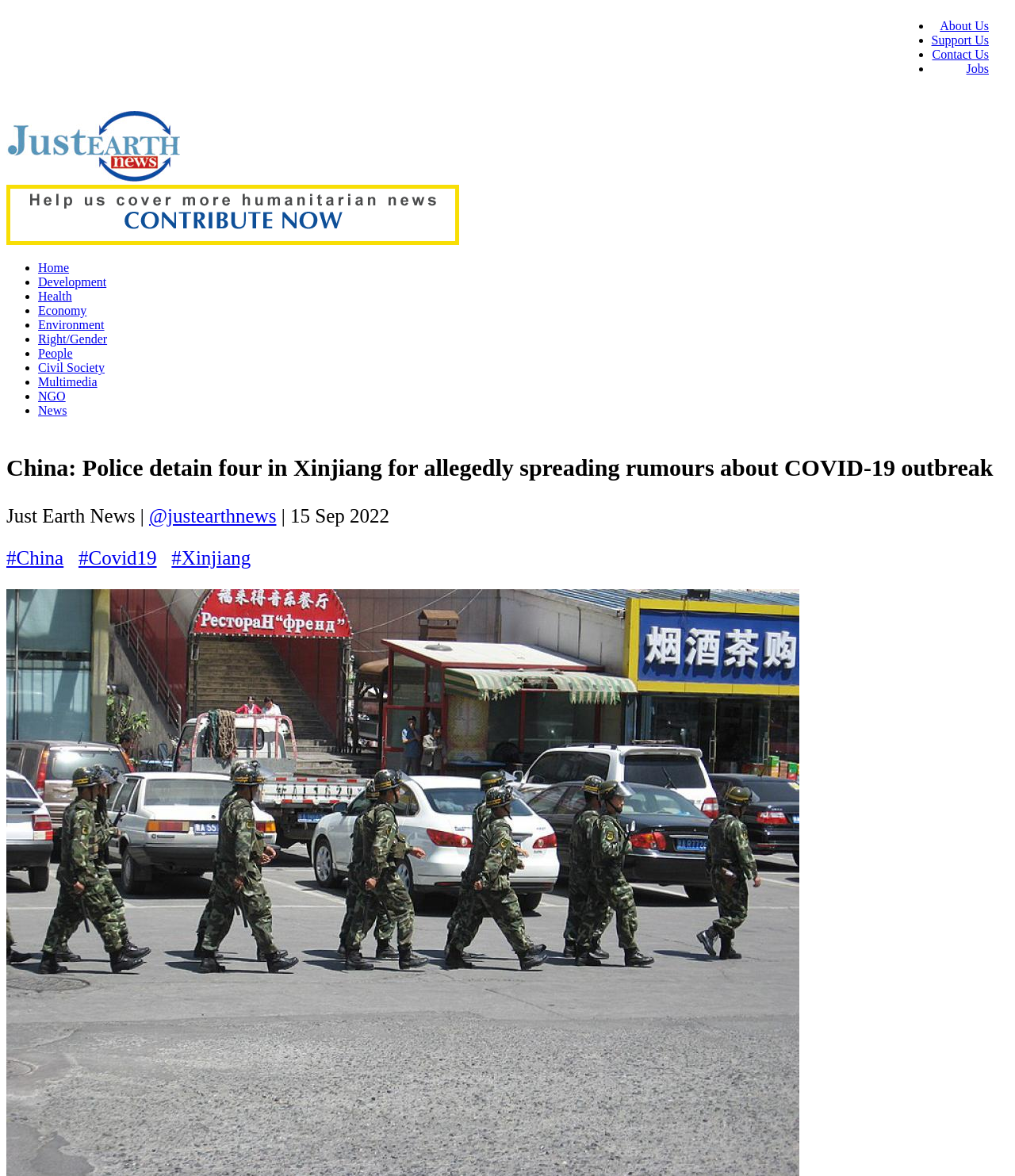Find the bounding box coordinates of the element I should click to carry out the following instruction: "Click on About Us".

[0.926, 0.016, 0.974, 0.028]